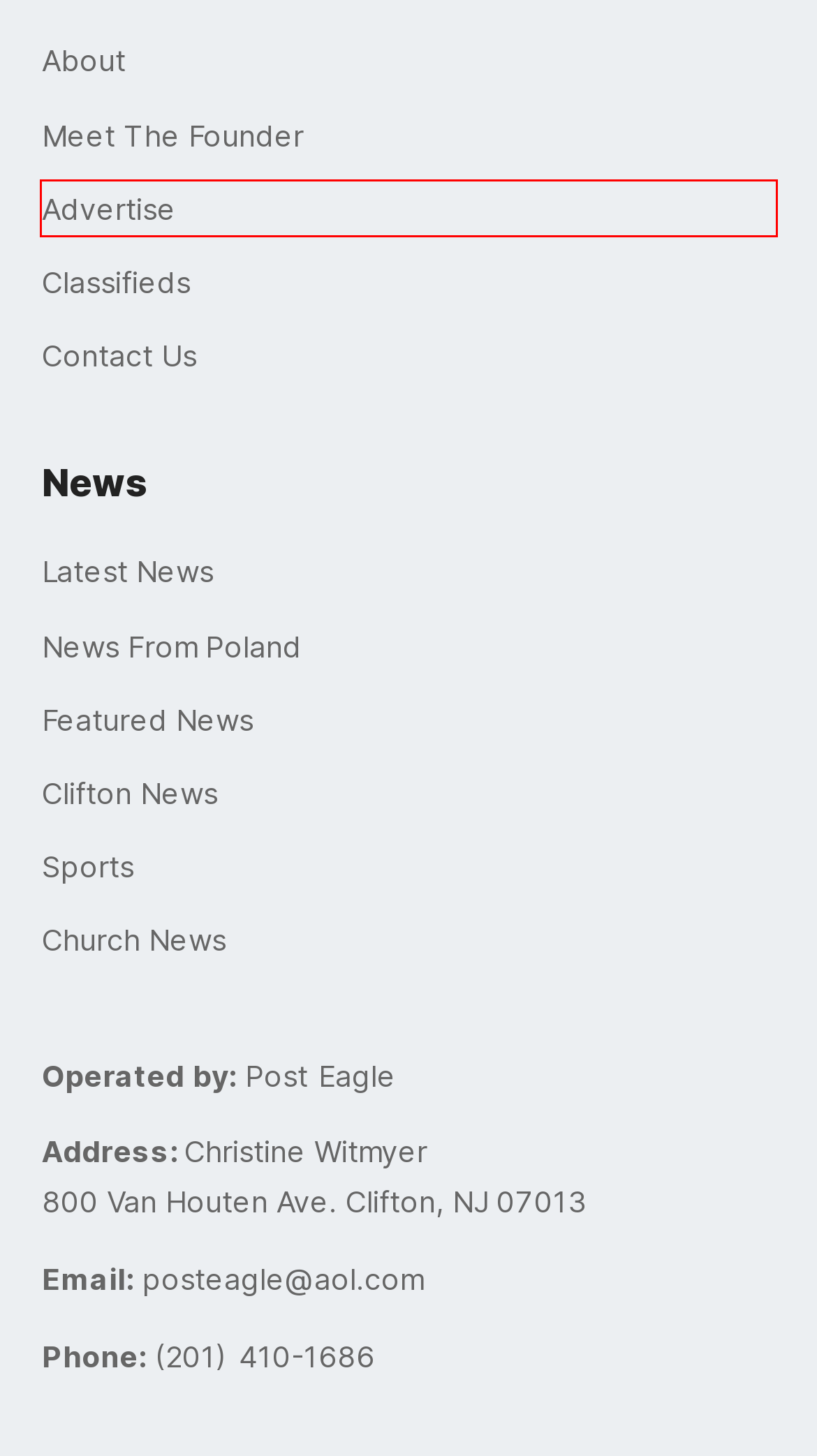Examine the webpage screenshot and identify the UI element enclosed in the red bounding box. Pick the webpage description that most accurately matches the new webpage after clicking the selected element. Here are the candidates:
A. Contact Us – Post Eagle Newspaper
B. Advertise – Post Eagle Newspaper
C. About – Post Eagle Newspaper
D. Featured – Post Eagle Newspaper
E. Meet the founder – Post Eagle Newspaper
F. Poland’s Early Kings – Part 6 – Post Eagle Newspaper
G. Classifieds – Post Eagle Newspaper
H. Prepare for Christmas With The PMA! – Post Eagle Newspaper

B